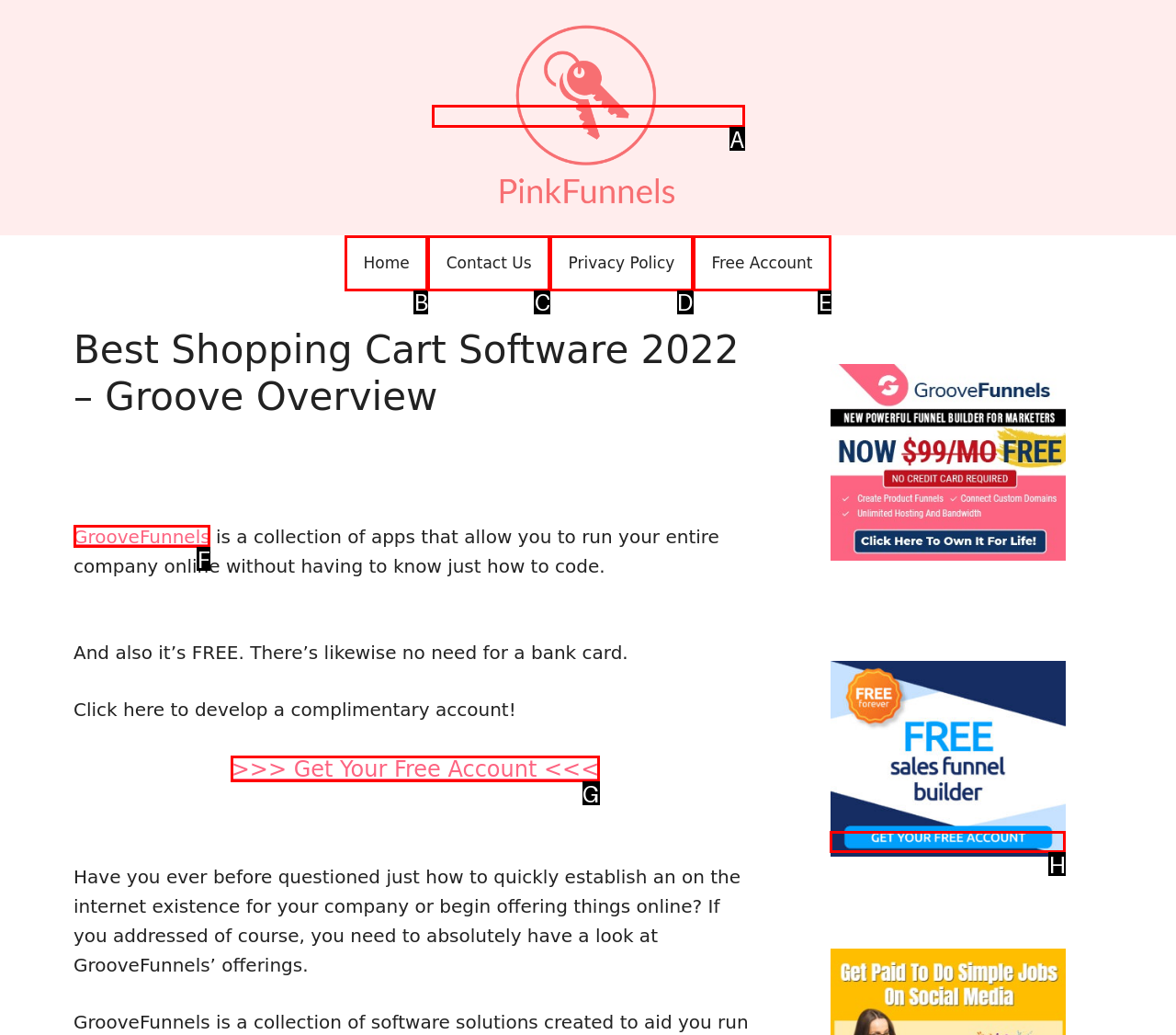Specify which element within the red bounding boxes should be clicked for this task: Click on the 'system.io' link Respond with the letter of the correct option.

H